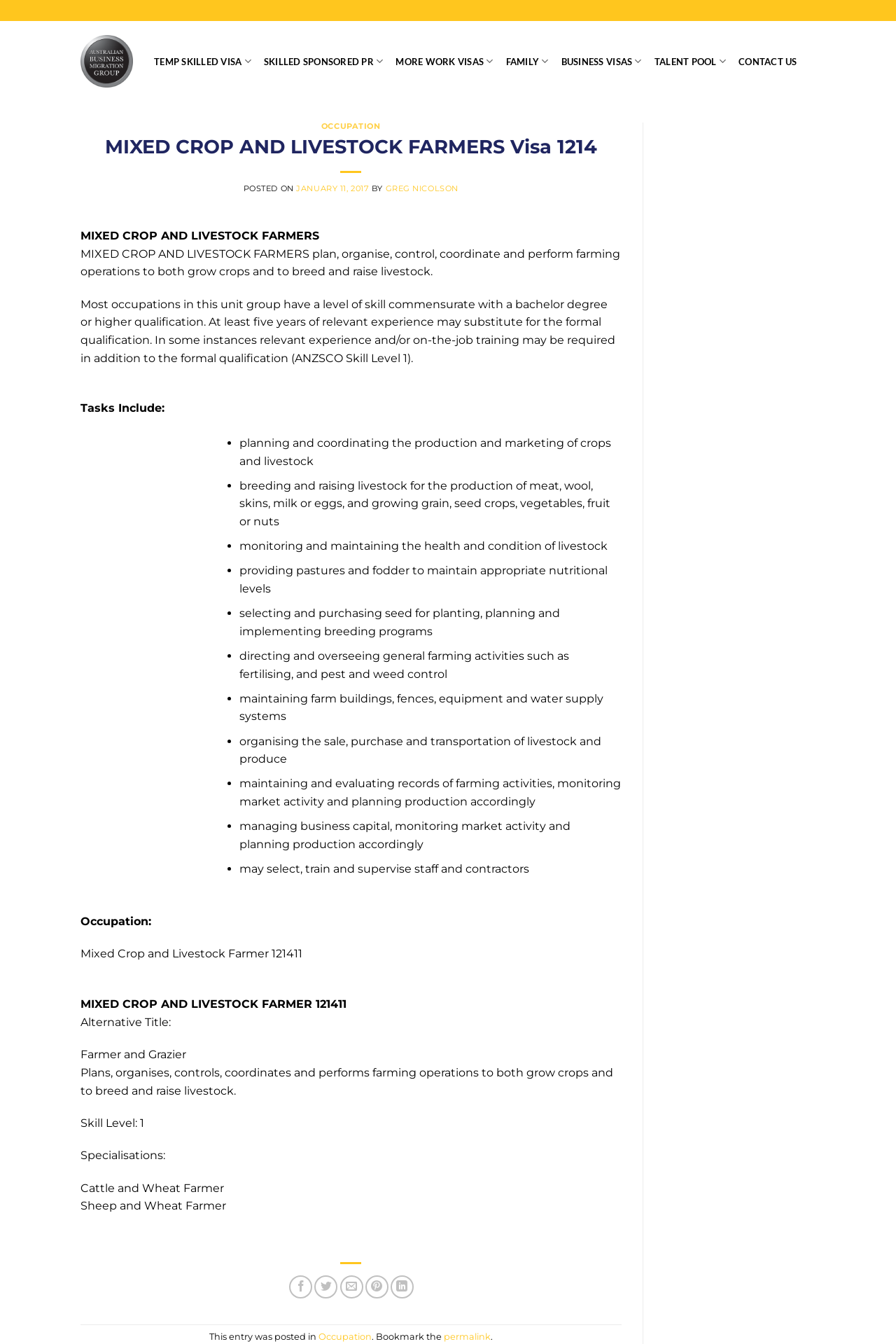Give a detailed account of the webpage, highlighting key information.

The webpage is about Mixed Crop and Livestock Farmers, specifically focusing on occupation Visa 1214 in Australia. At the top, there are several links to social media platforms and a logo of "Australia Work Visa Agent | Australian Business Migration". Below this, there are six main links to different types of work visas, including Temp Skilled Visa, Skilled Sponsored PR, and Family visas.

The main content of the page is divided into sections. The first section has a heading "OCCUPATION" and provides information about Mixed Crop and Livestock Farmers, including a brief description of the occupation and the date it was posted. Below this, there is a section with a heading "MIXED CROP AND LIVESTOCK FARMERS Visa 1214" that provides more detailed information about the occupation, including the tasks involved and the required skills.

The tasks involved in this occupation are listed in bullet points, including planning and coordinating crop and livestock production, breeding and raising livestock, monitoring and maintaining the health of livestock, and managing business capital. There are 14 tasks listed in total.

Further down the page, there are sections providing additional information about the occupation, including alternative titles, specializations, and skill levels. At the very bottom of the page, there are links to social media platforms and a permalink to the webpage.